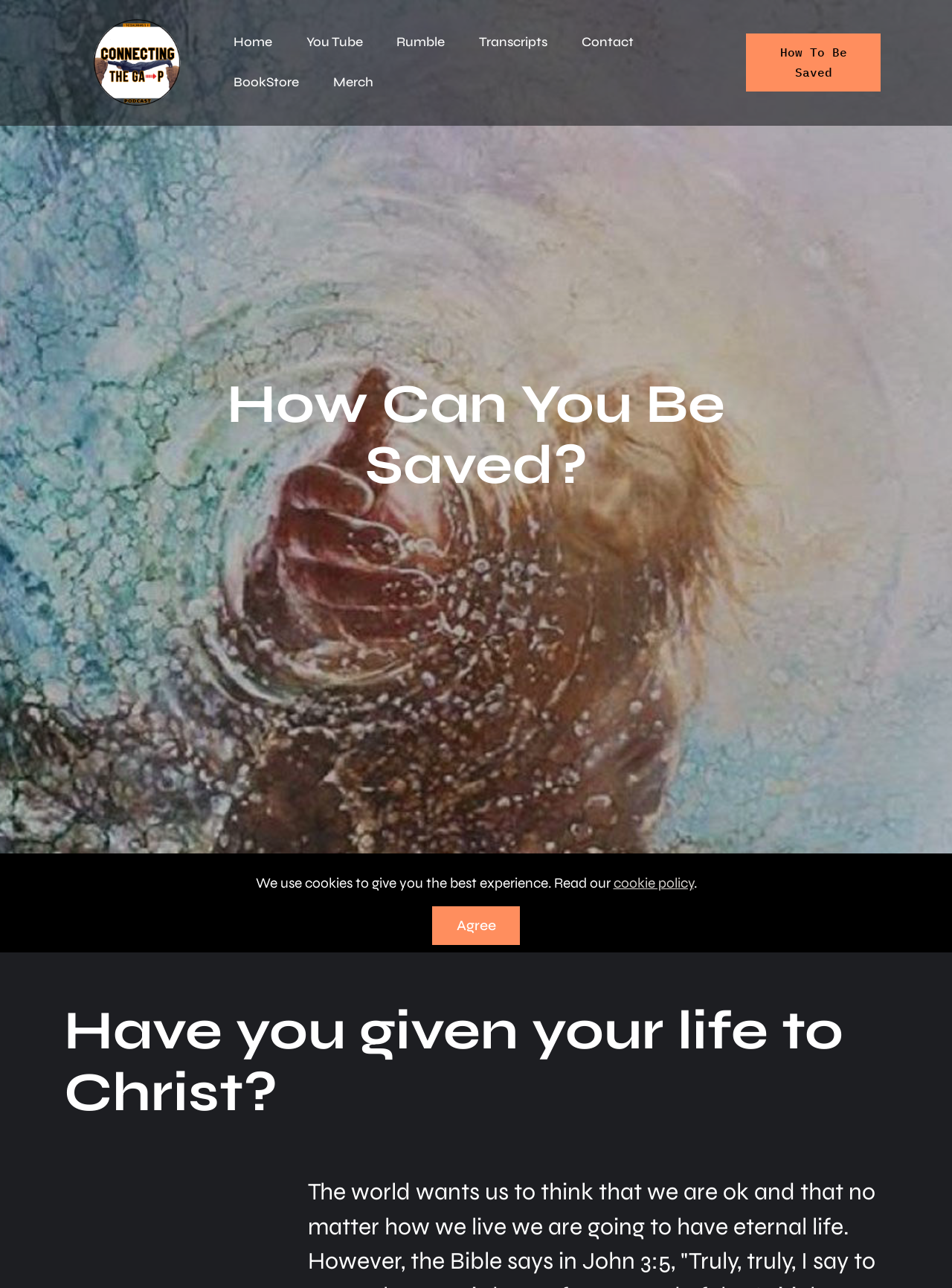Determine the bounding box coordinates for the UI element described. Format the coordinates as (top-left x, top-left y, bottom-right x, bottom-right y) and ensure all values are between 0 and 1. Element description: You Tube

[0.318, 0.024, 0.385, 0.042]